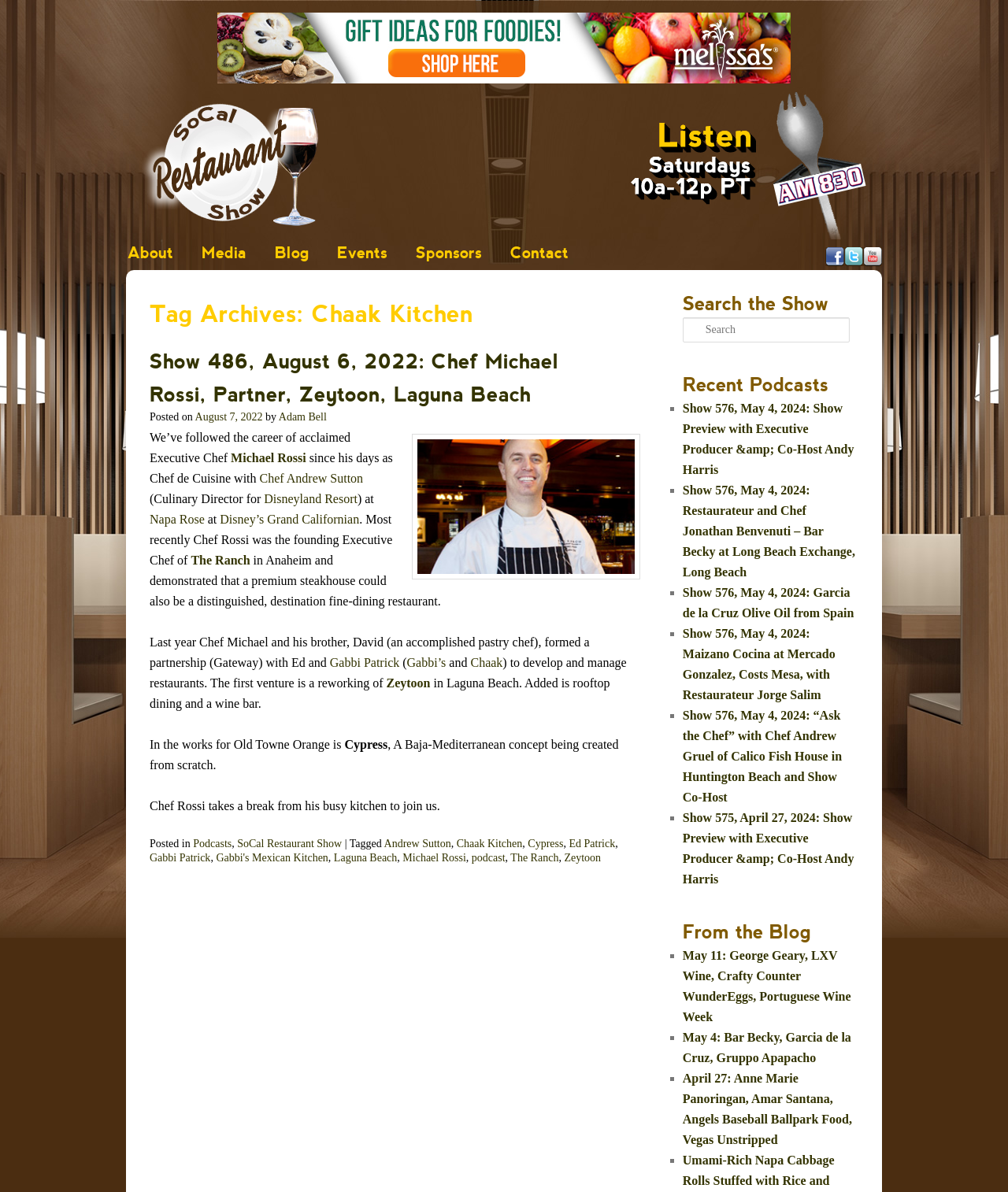Determine the bounding box coordinates of the clickable element to achieve the following action: 'Visit the 'SoCal Restaurant Show' page'. Provide the coordinates as four float values between 0 and 1, formatted as [left, top, right, bottom].

[0.141, 0.087, 0.316, 0.19]